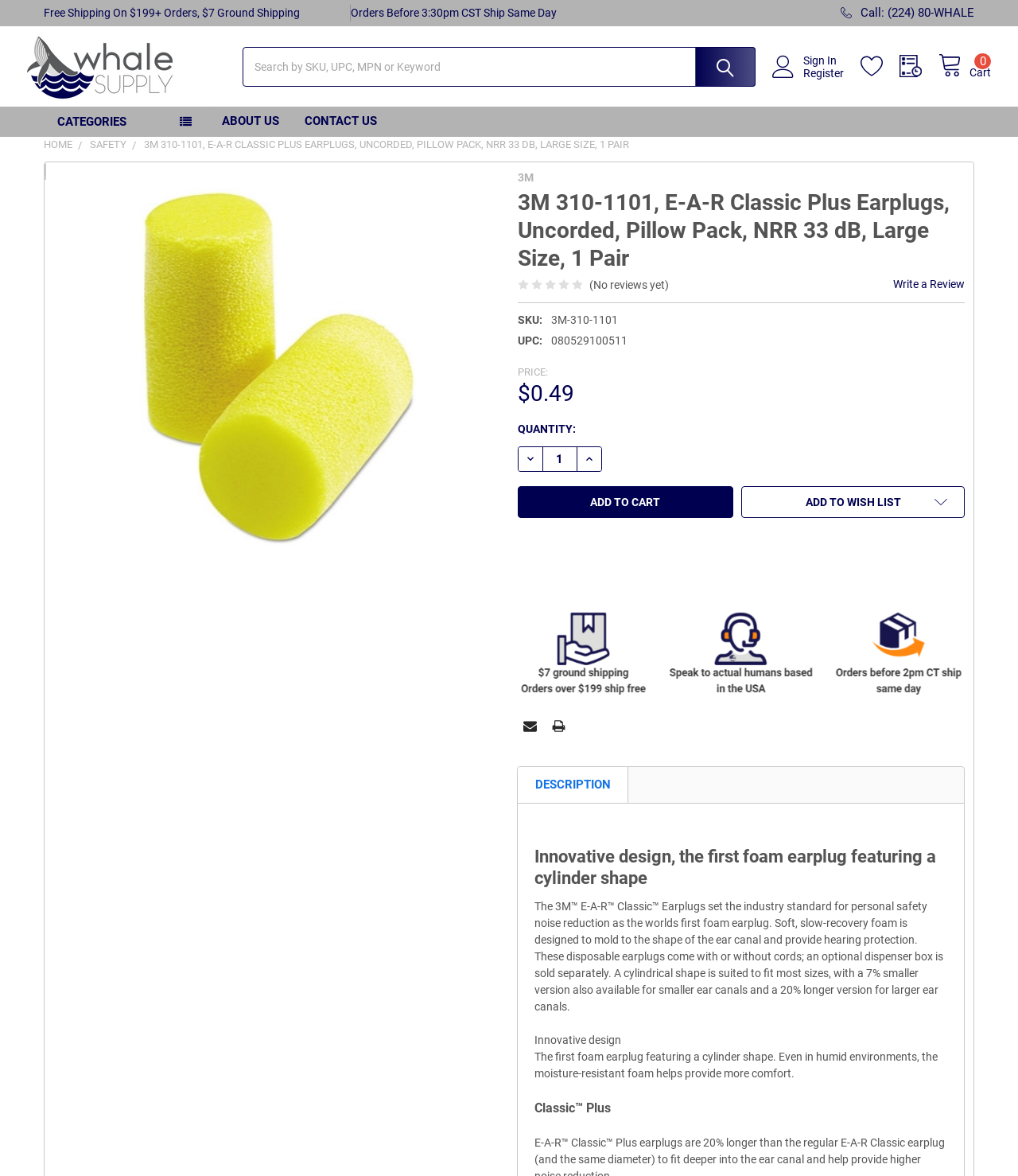Please determine the primary heading and provide its text.

3M 310-1101, E-A-R Classic Plus Earplugs, Uncorded, Pillow Pack, NRR 33 dB, Large Size, 1 Pair